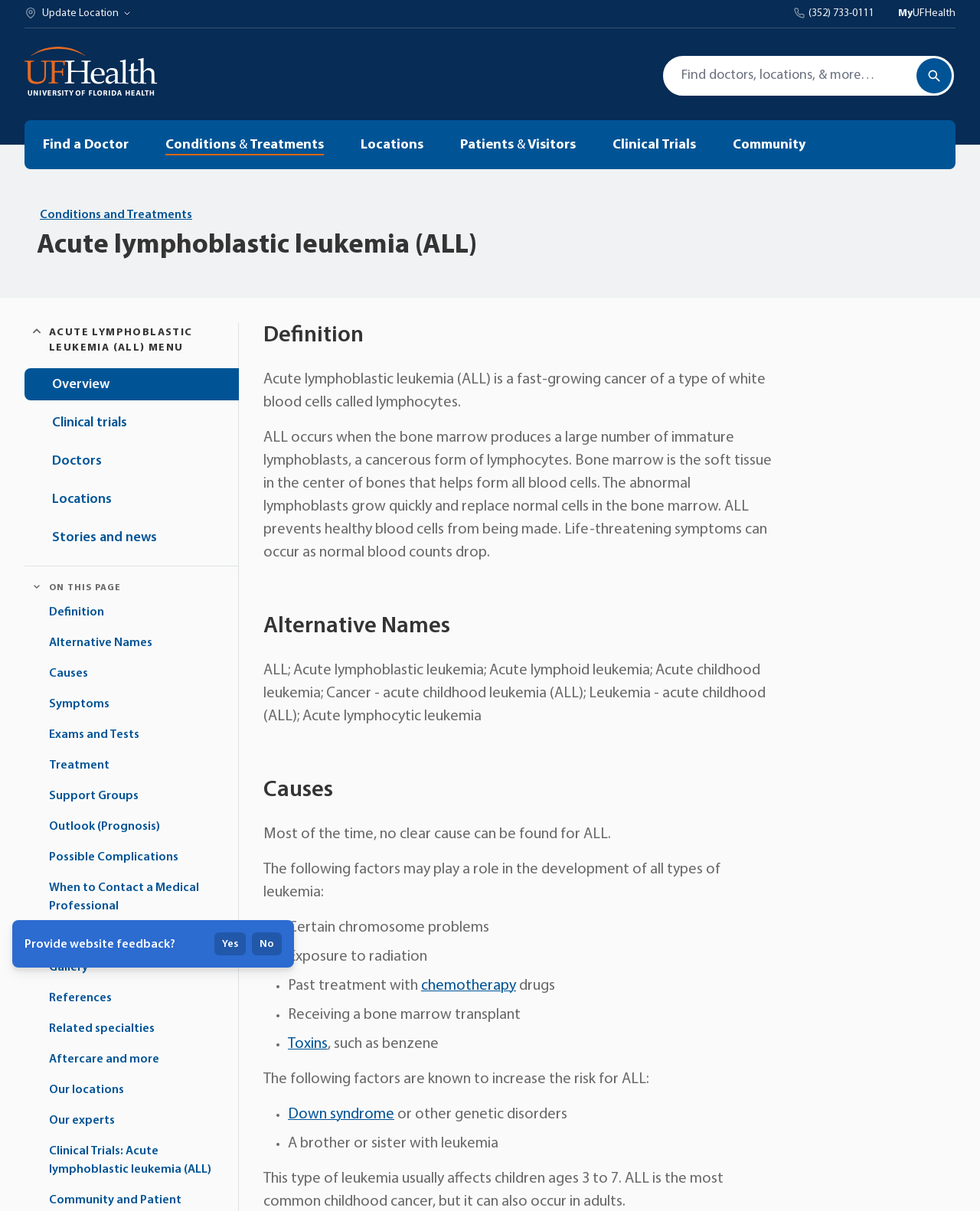Identify the first-level heading on the webpage and generate its text content.

Acute lymphoblastic leukemia (ALL)